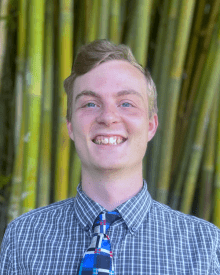Explain the image with as much detail as possible.

The image features Christian McLaren, a dedicated Ph.D. student in the Department of Clinical and Health Psychology. He holds a Bachelor of Science in Applied Physiology and Kinesiology, and his research focuses on the intersection of physiology and psychology, particularly how lifestyle interventions can impact the physical and cognitive health of older adults, as well as their mental well-being. McLaren is recognized for proposing a novel methodology that investigates the relationship between circadian genes and mitochondrial fuel utilization in older adults. He aims to apply this methodology in an upcoming pilot study titled “Fuel and Rhythm,” which will explore the effects of intermittent fasting on cognitive and physical functioning. McLaren is mentored by Dr. Stephen Anton, a professor and clinical research division chief, who has a dual appointment within the department of clinical and health psychology and the department of physiology and aging in the College of Medicine. The backdrop of the image features vibrant bamboo, which adds a natural element to this academic portrait.